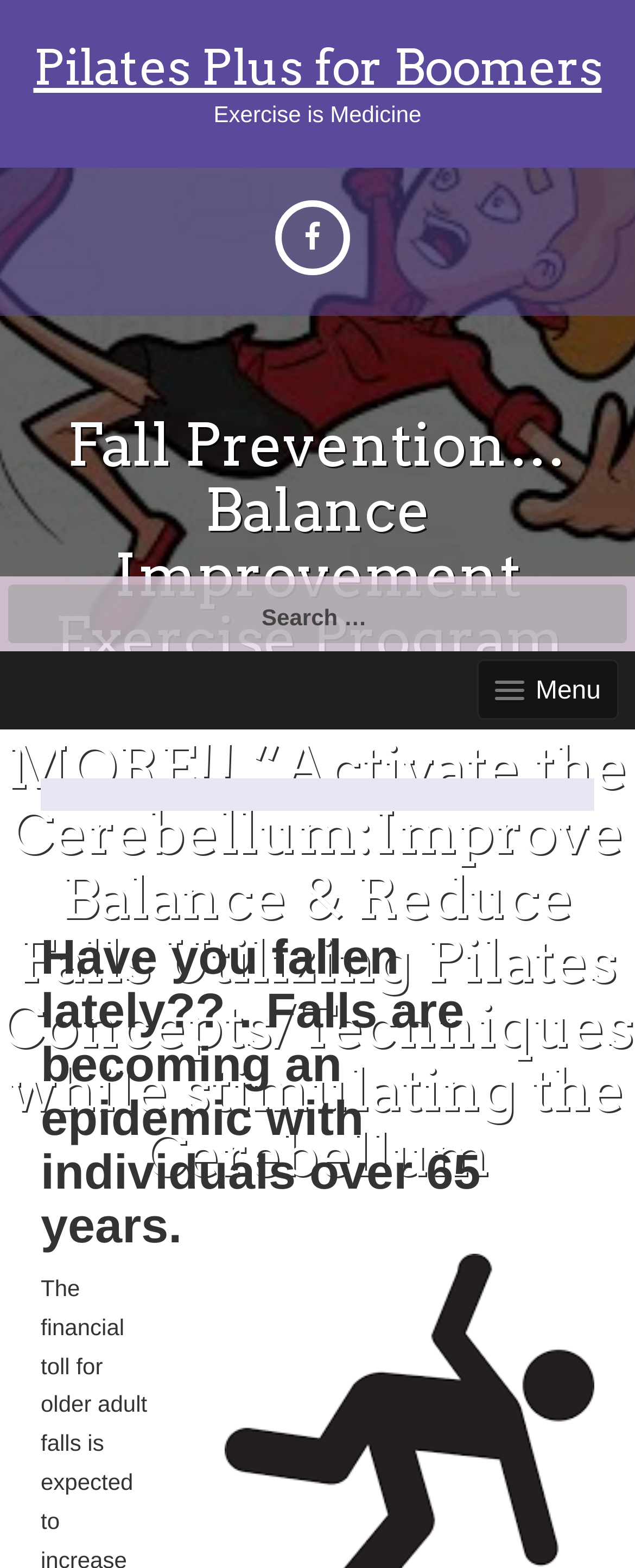Based on the element description: "Menu", identify the UI element and provide its bounding box coordinates. Use four float numbers between 0 and 1, [left, top, right, bottom].

[0.751, 0.421, 0.974, 0.459]